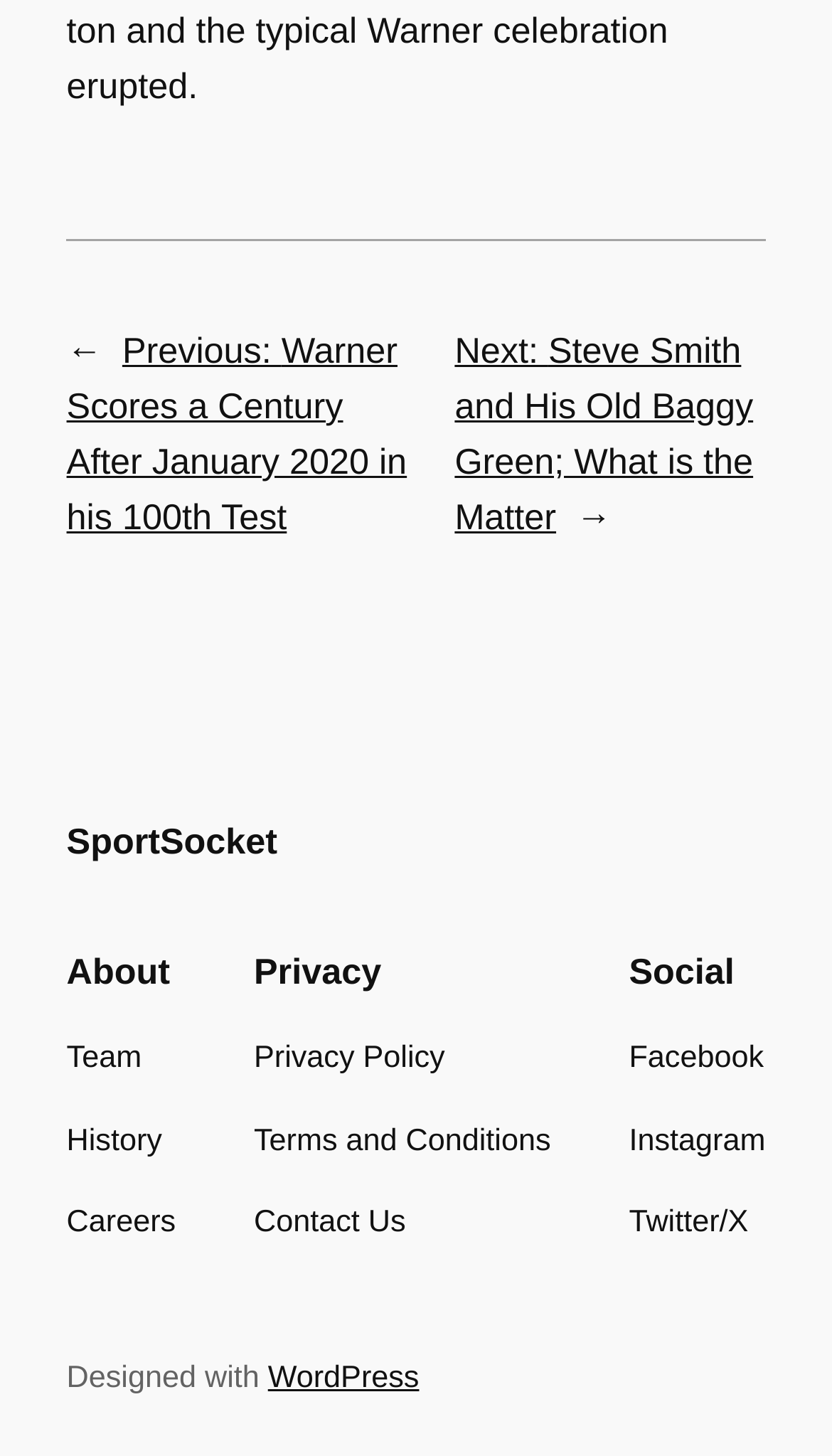By analyzing the image, answer the following question with a detailed response: How many links are there in the 'Social Media' section?

There are three links in the 'Social Media' section, namely 'Facebook', 'Instagram', and 'Twitter/X', which can be found by looking at the navigation section with the heading 'Social Media'.